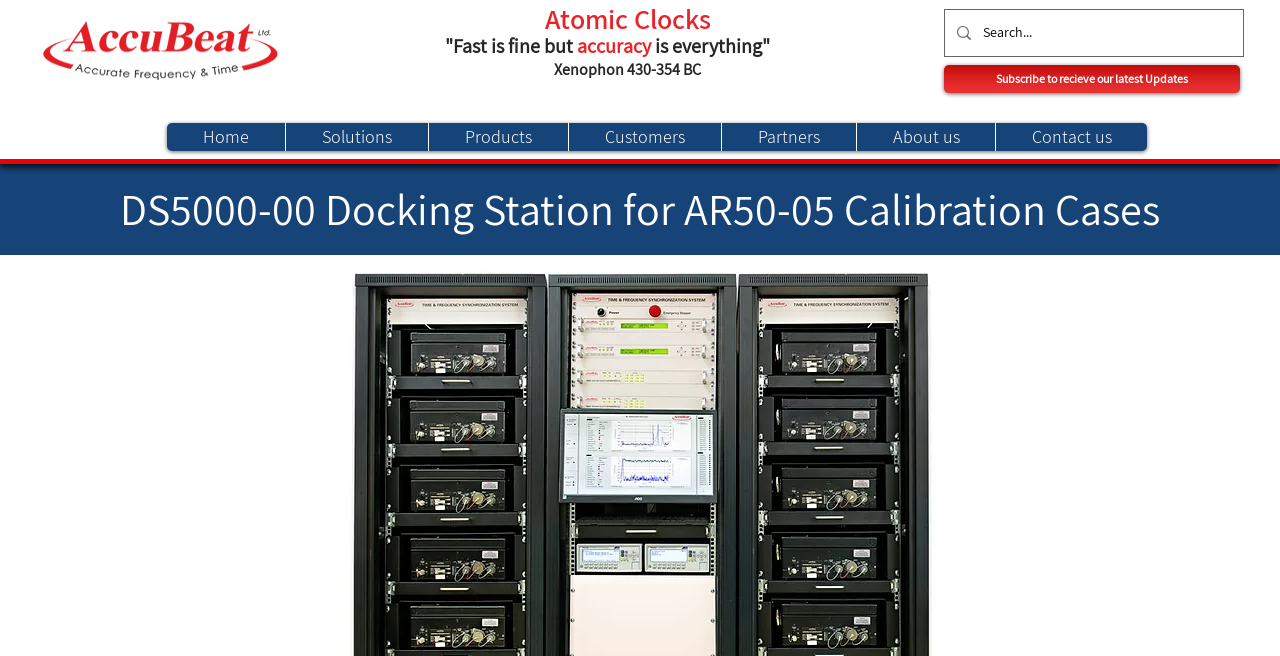Kindly provide the bounding box coordinates of the section you need to click on to fulfill the given instruction: "Subscribe to receive updates".

[0.738, 0.099, 0.969, 0.142]